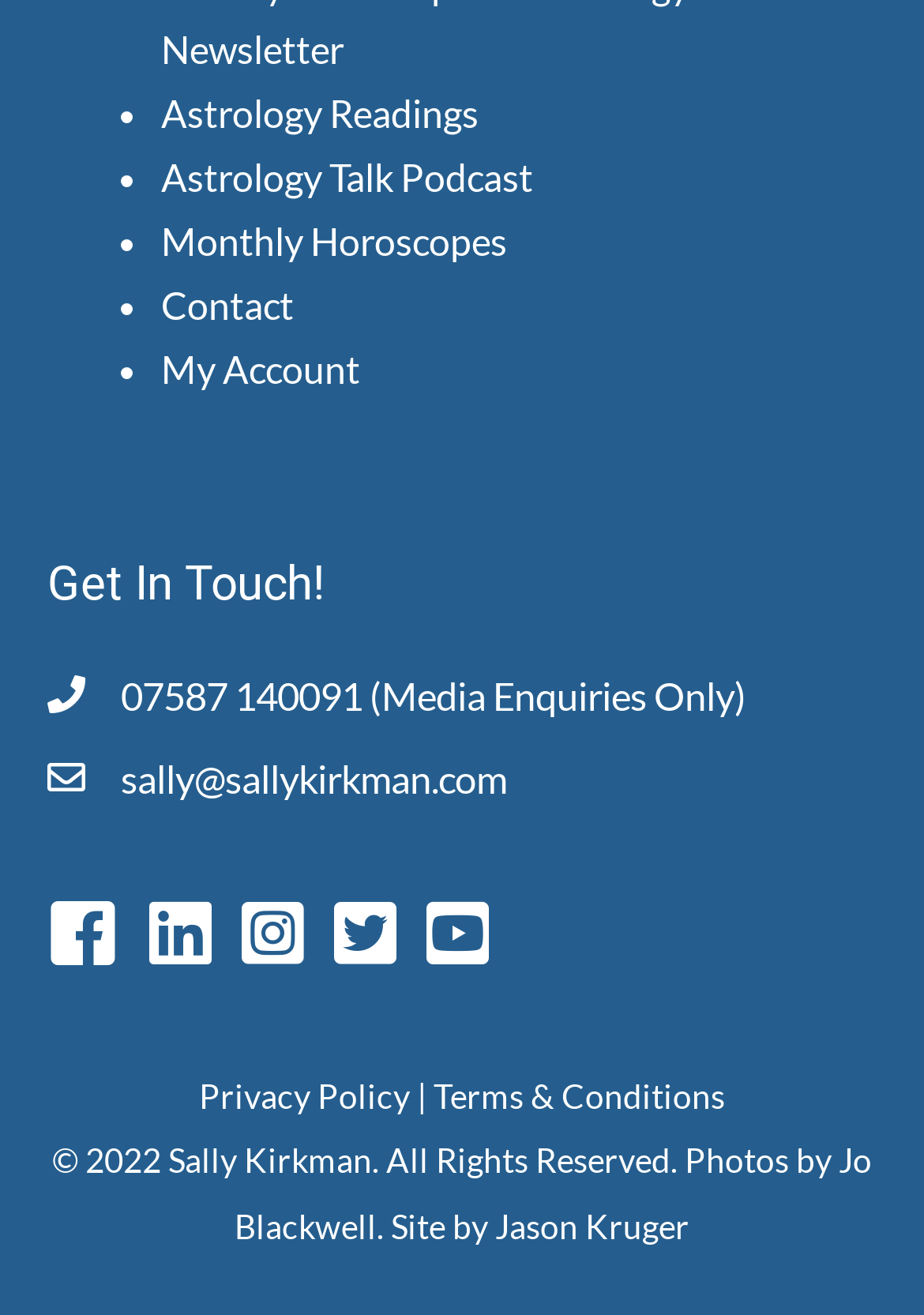Who is the author of the website?
Please provide a comprehensive answer based on the information in the image.

I found the answer by looking at the footer section of the webpage, where I saw a copyright notice with the name 'Sally Kirkman'.